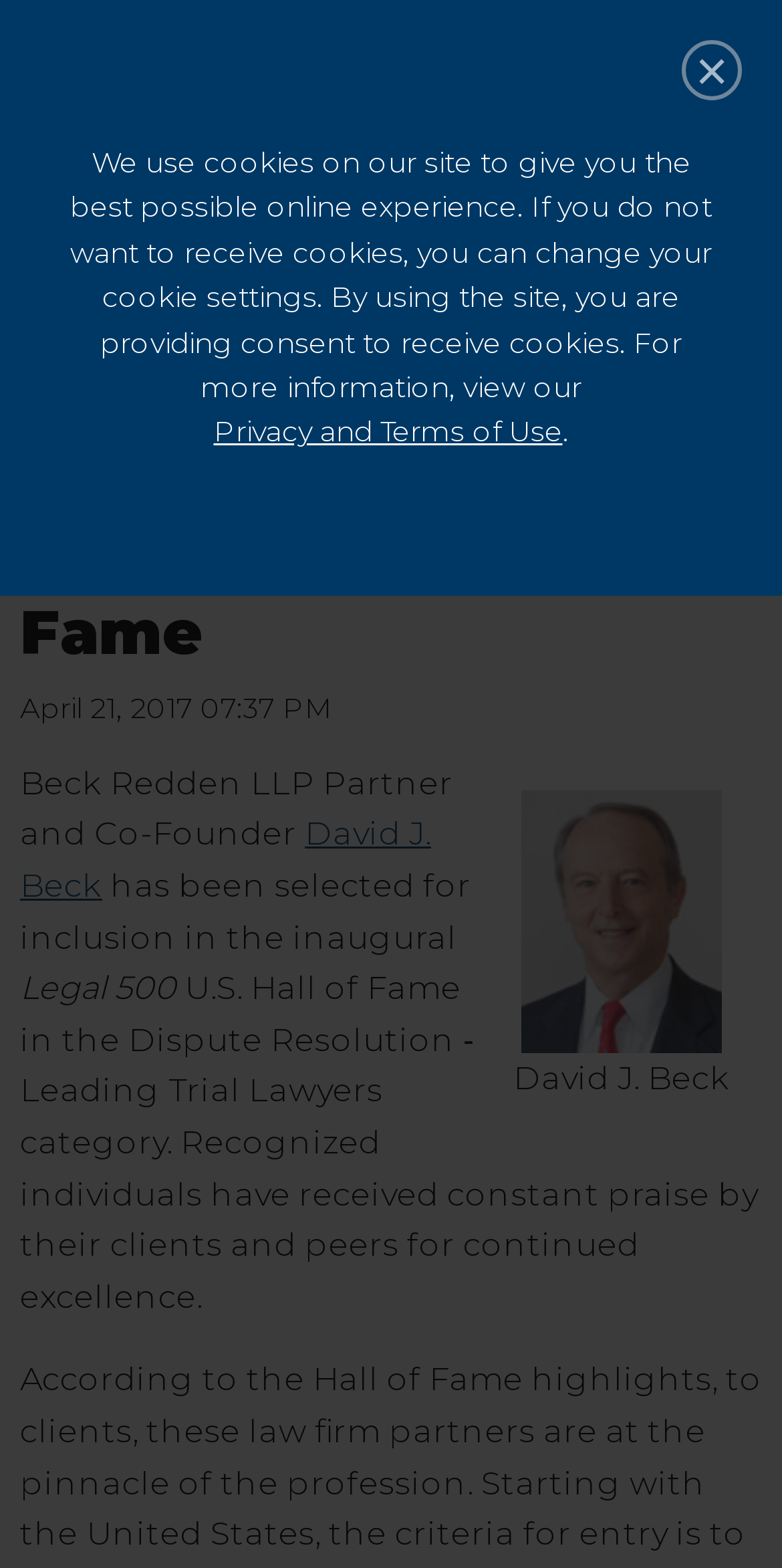Give the bounding box coordinates for this UI element: "IADC Staff". The coordinates should be four float numbers between 0 and 1, arranged as [left, top, right, bottom].

[0.0, 0.482, 1.0, 0.506]